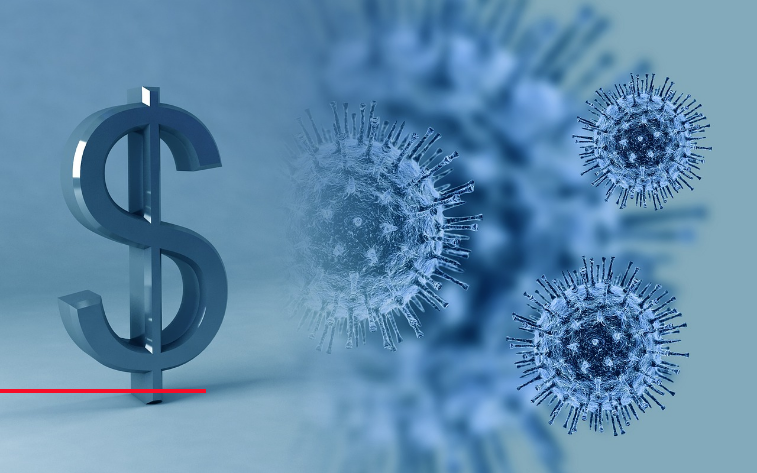Give a thorough caption of the image, focusing on all visible elements.

The image features a prominent metallic dollar sign, symbolizing financial implications, set against a gradient blue background that hints at infectious disease, represented by stylized viruses. The visual juxtaposition suggests a thematic exploration of the intersection between economics and public health, possibly reflecting concerns over financial burdens associated with health crises, such as those posed by lead contamination in water. The composition invites contemplation on how economic resources are impacted by and can impact health regulations and societal wellbeing, emphasizing the critical alerts surrounding environmental issues.